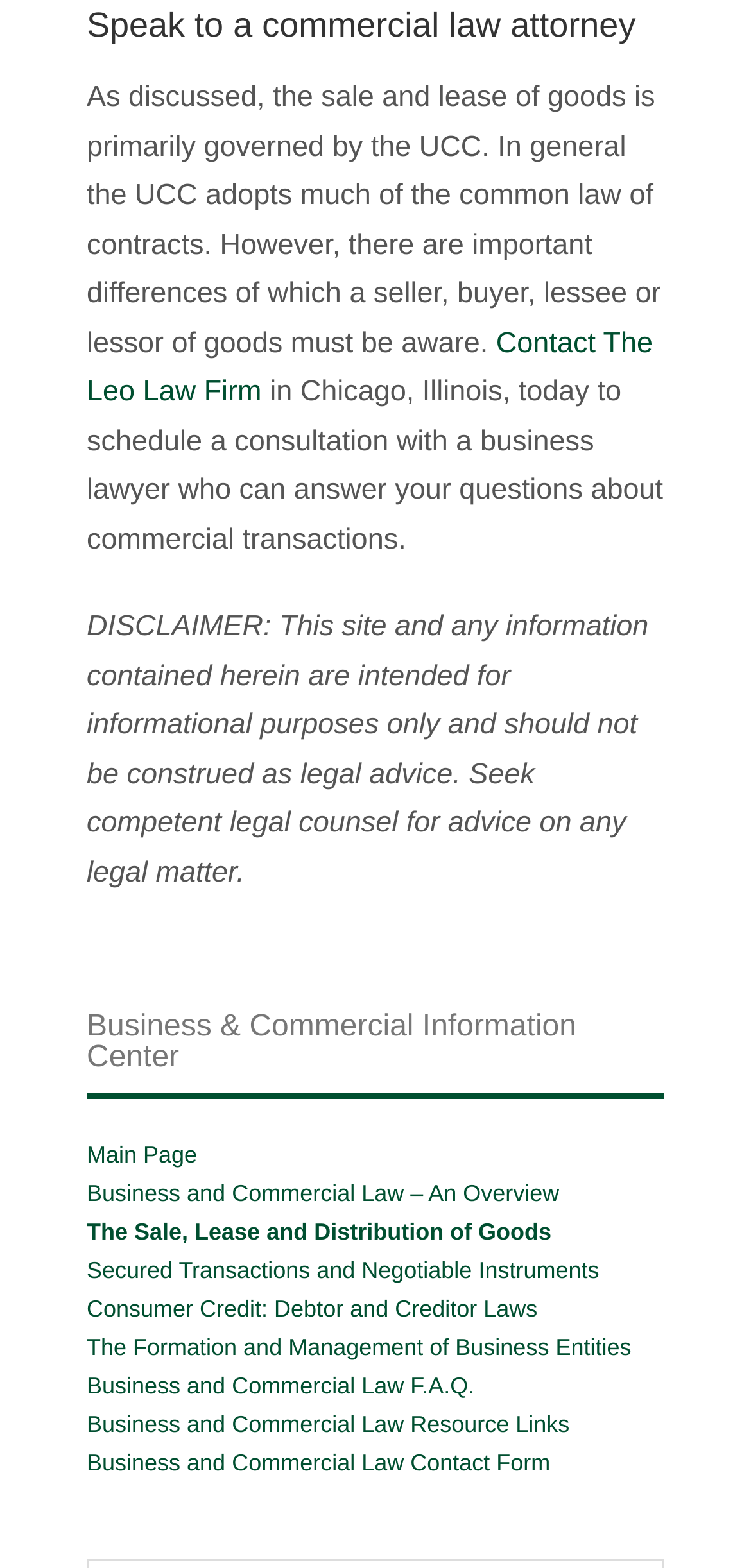Please specify the coordinates of the bounding box for the element that should be clicked to carry out this instruction: "Go to Main Page". The coordinates must be four float numbers between 0 and 1, formatted as [left, top, right, bottom].

[0.115, 0.728, 0.262, 0.745]